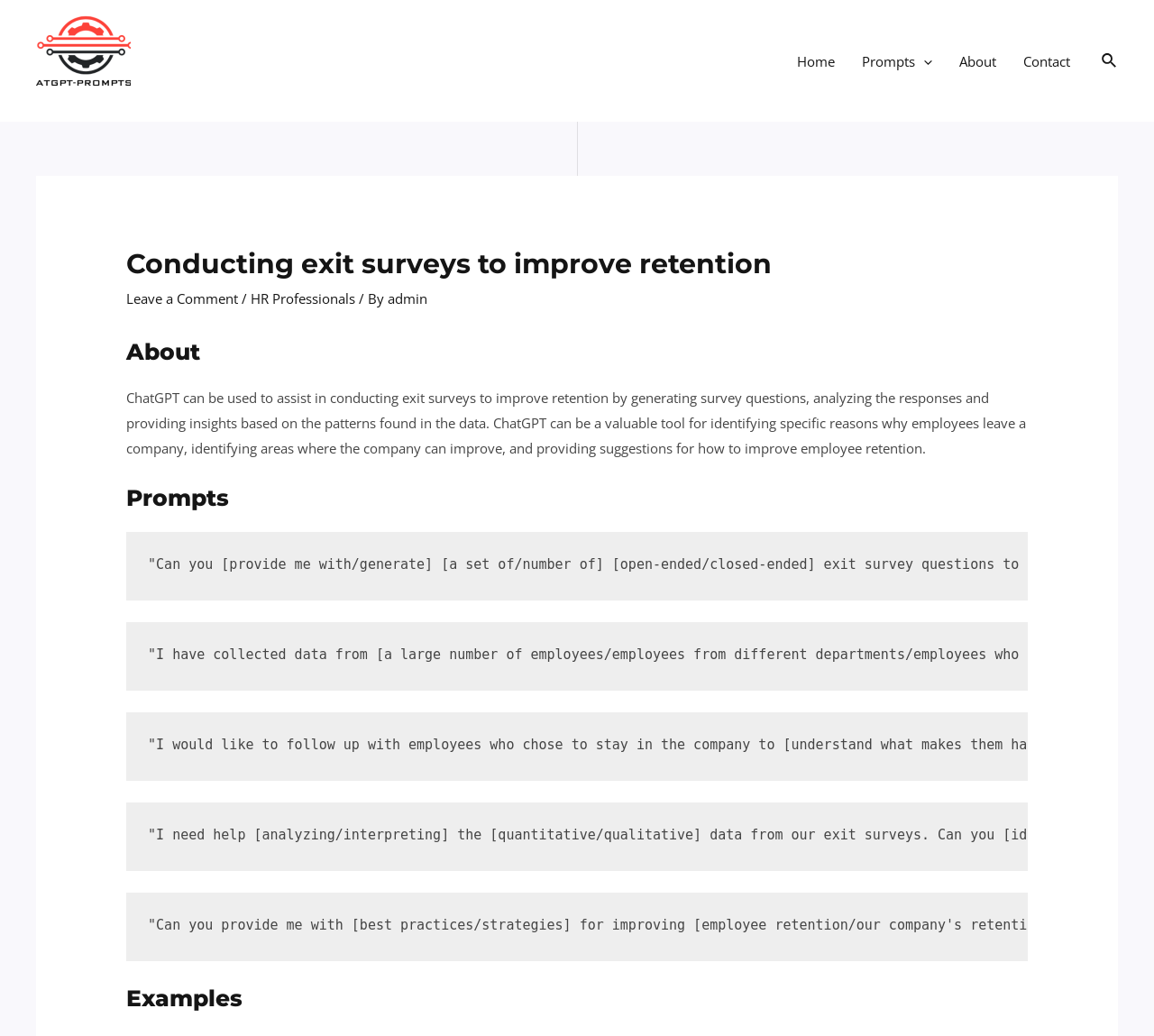Determine the bounding box coordinates of the section to be clicked to follow the instruction: "leave a comment". The coordinates should be given as four float numbers between 0 and 1, formatted as [left, top, right, bottom].

[0.109, 0.279, 0.206, 0.297]